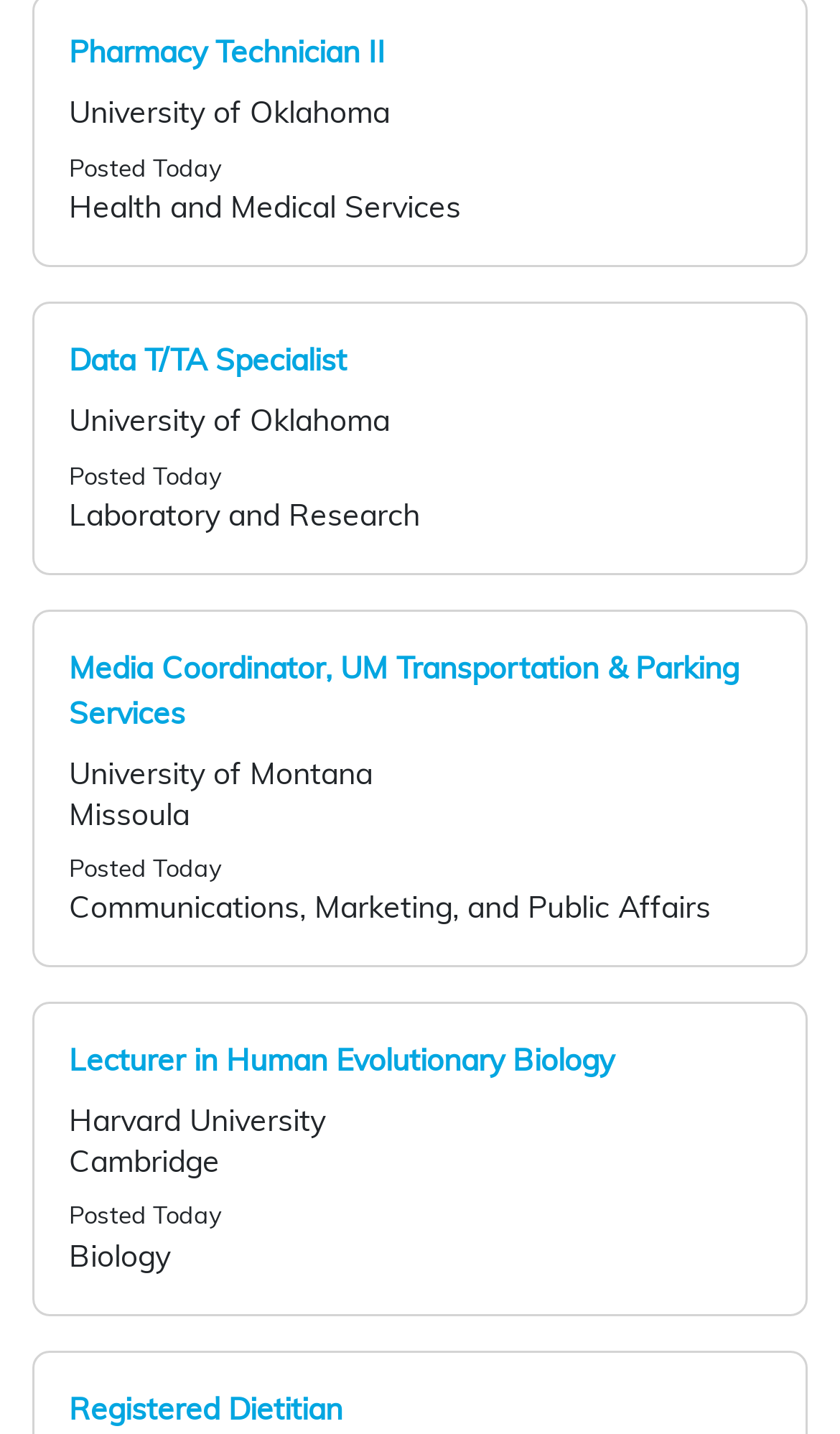Provide your answer in one word or a succinct phrase for the question: 
How many universities are represented on this page?

3